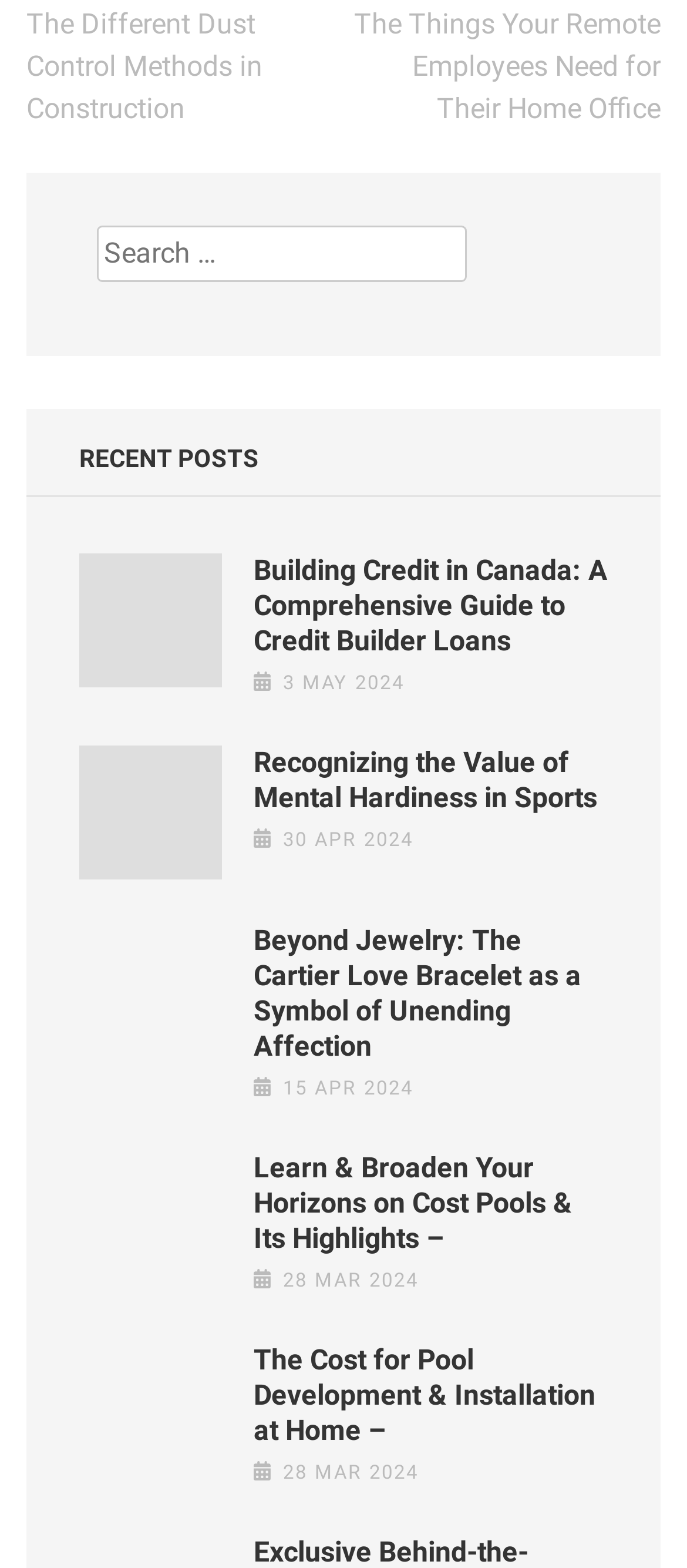How many recent posts are displayed?
Refer to the screenshot and respond with a concise word or phrase.

8